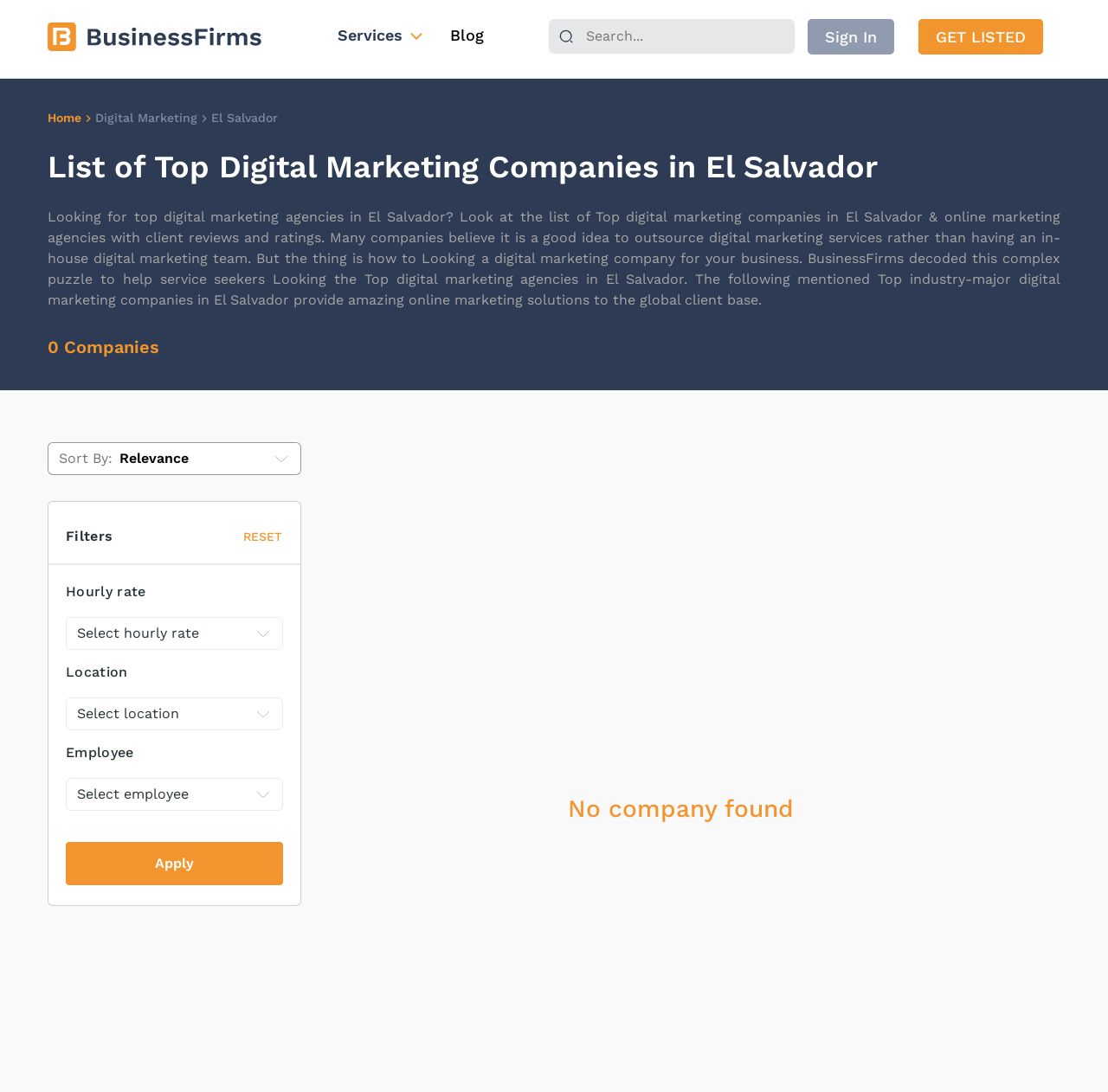Answer in one word or a short phrase: 
What can users do to get listed on the website?

Click 'GET LISTED'